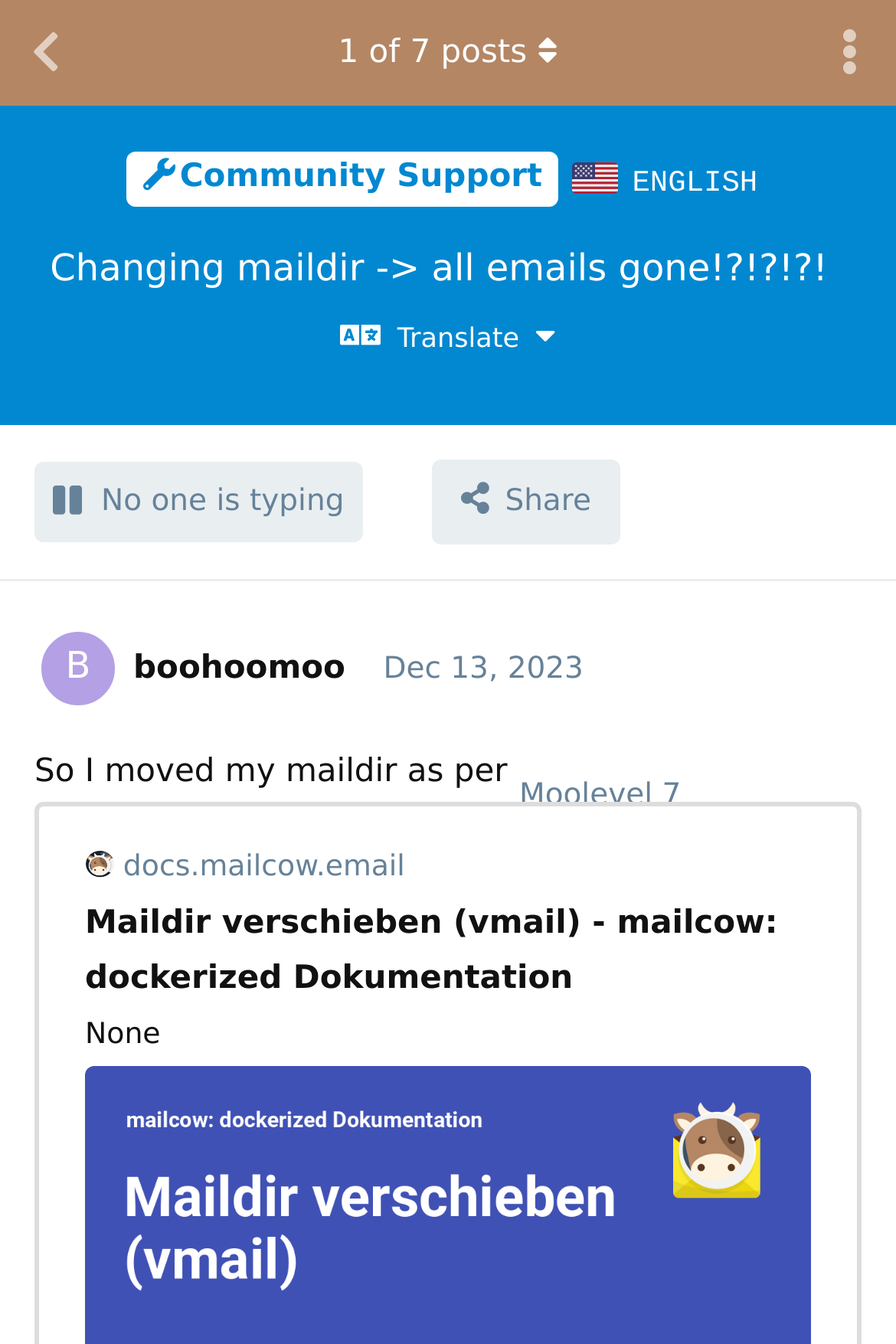Create a detailed description of the webpage's content and layout.

This webpage appears to be a discussion forum post on the mailcow community platform. At the top, there is a link to go "Back to Discussion List" on the left side, and a header section that spans the entire width of the page. Within the header, there is a community support link on the left, an American flag icon, and a language selection option "ENGLISH" on the right. 

Below the header, the title of the discussion post "Changing maildir -> all emails gone!?!?!?!" is prominently displayed. To the right of the title, there is a dropdown menu button labeled "Translate". 

On the top-right corner, there is a button to toggle discussion actions dropdown menu. Below the title, there is a notification that "No one is typing". 

The main content of the post is divided into two sections. On the left, there is a section with a heading "B boohoomoo" and a link to the user's profile. Below the heading, there is a generic element displaying "951 EXP" and a username "Moolevel". The post date "Dec 13, 2023" is also displayed in this section. 

On the right side of the main content, there is a section with a static text "So I moved my maildir as per" followed by an icon of the website "docs.mailcow.email". There are also buttons to "Share" the post and to view "1 of 7 posts" in the discussion thread.